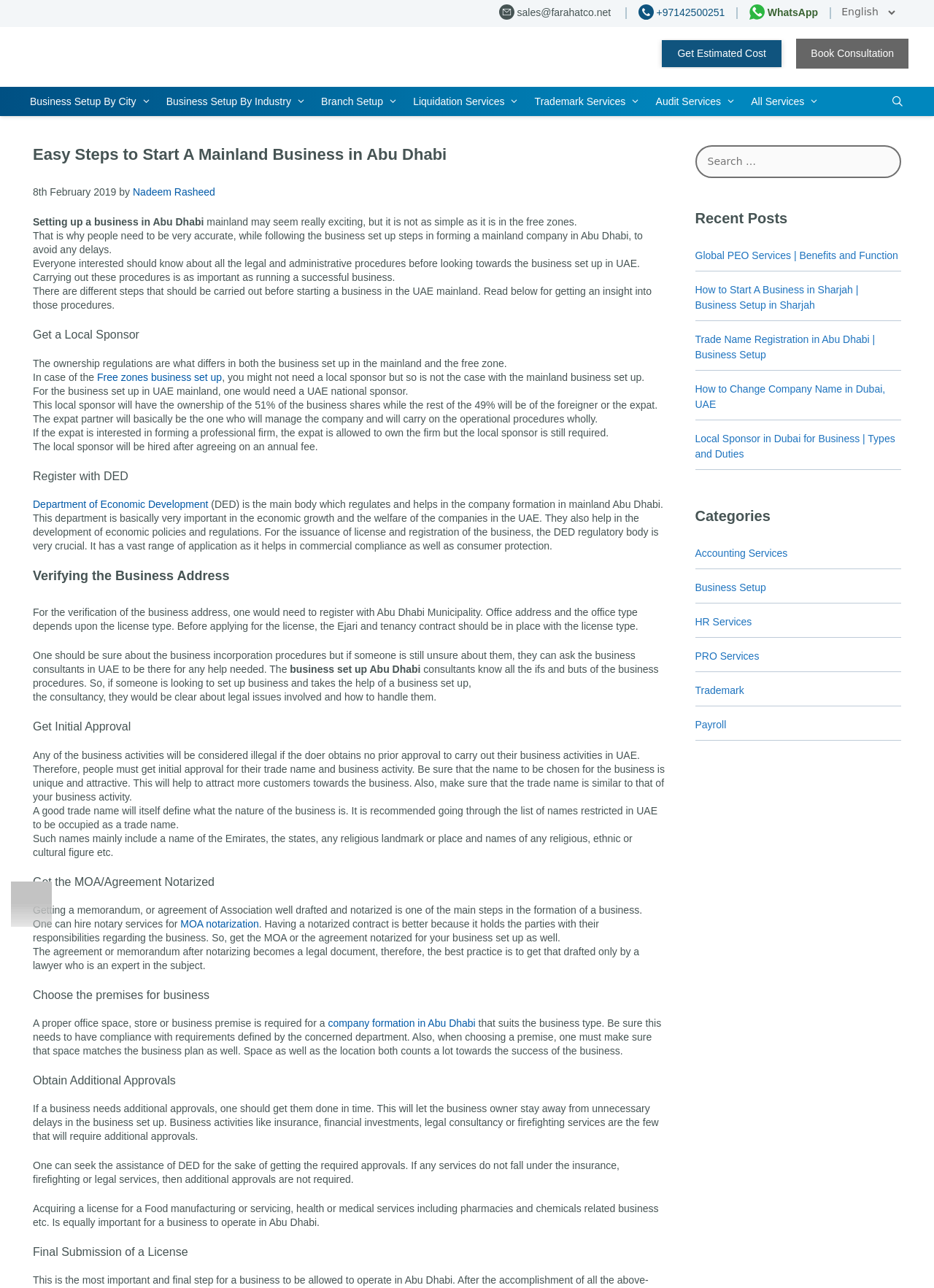Identify the headline of the webpage and generate its text content.

Easy Steps to Start A Mainland Business in Abu Dhabi